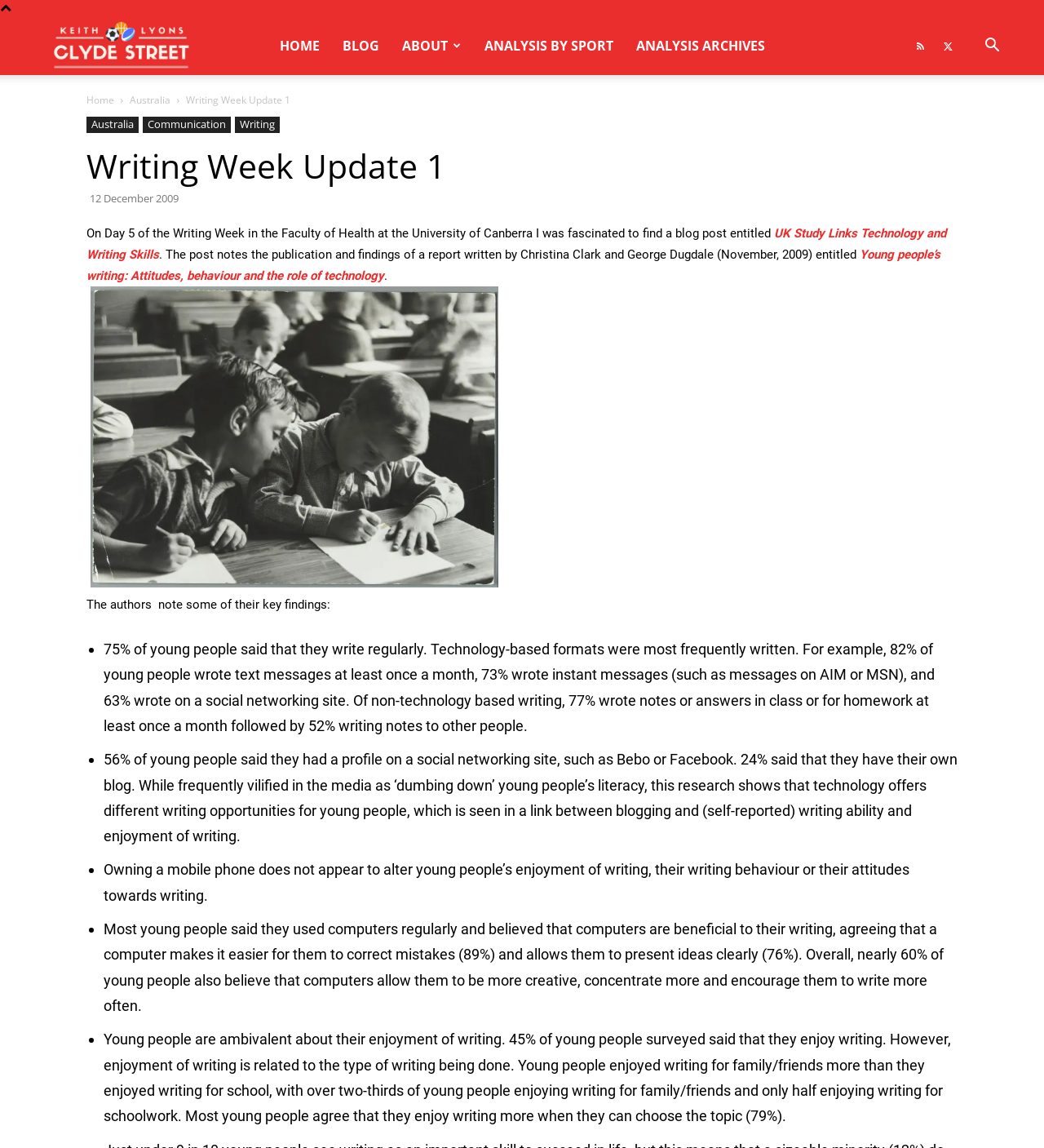What is the title or heading displayed on the webpage?

Writing Week Update 1